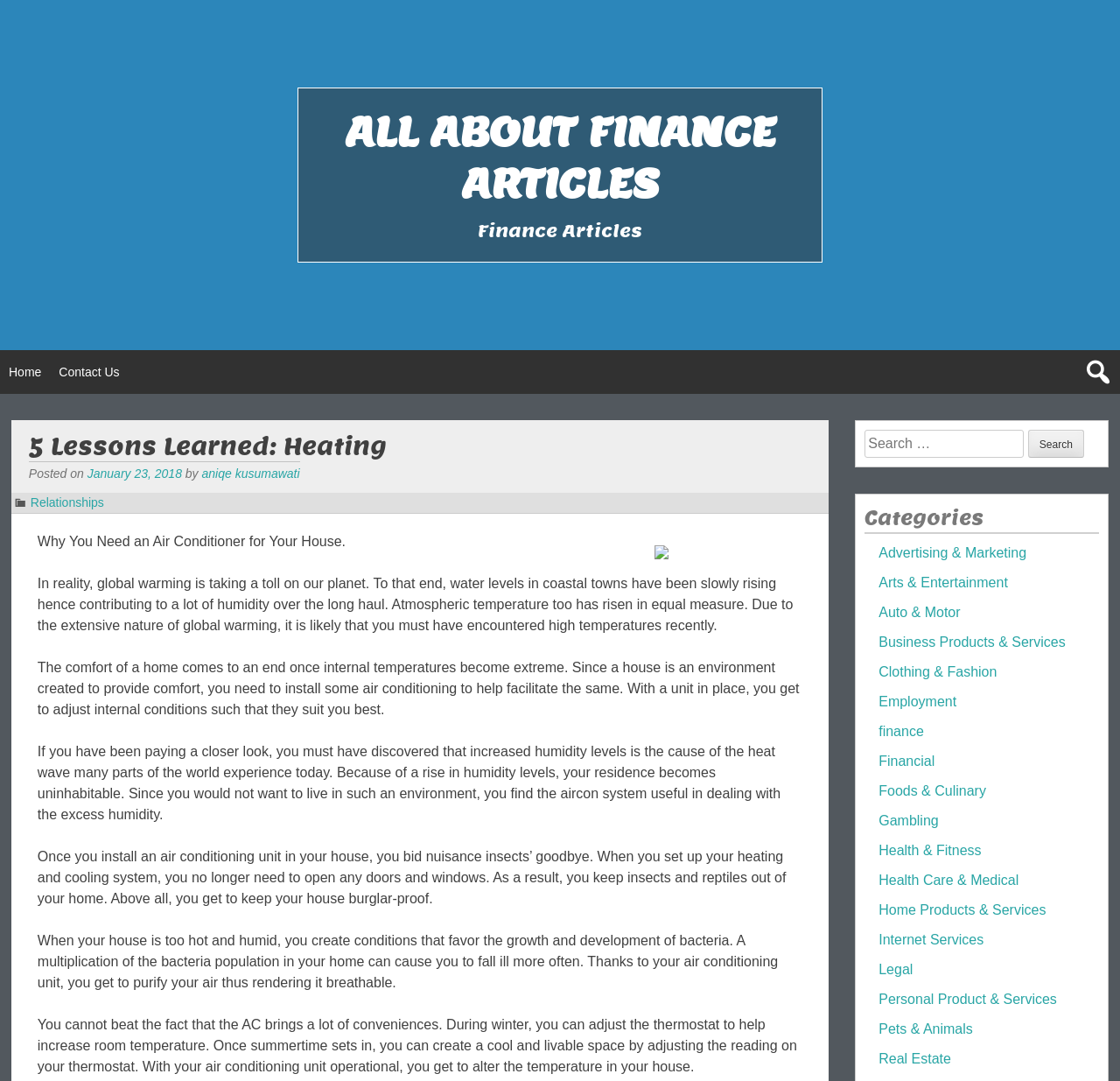Identify the bounding box coordinates of the area you need to click to perform the following instruction: "View 'Finance' articles".

[0.785, 0.67, 0.825, 0.684]